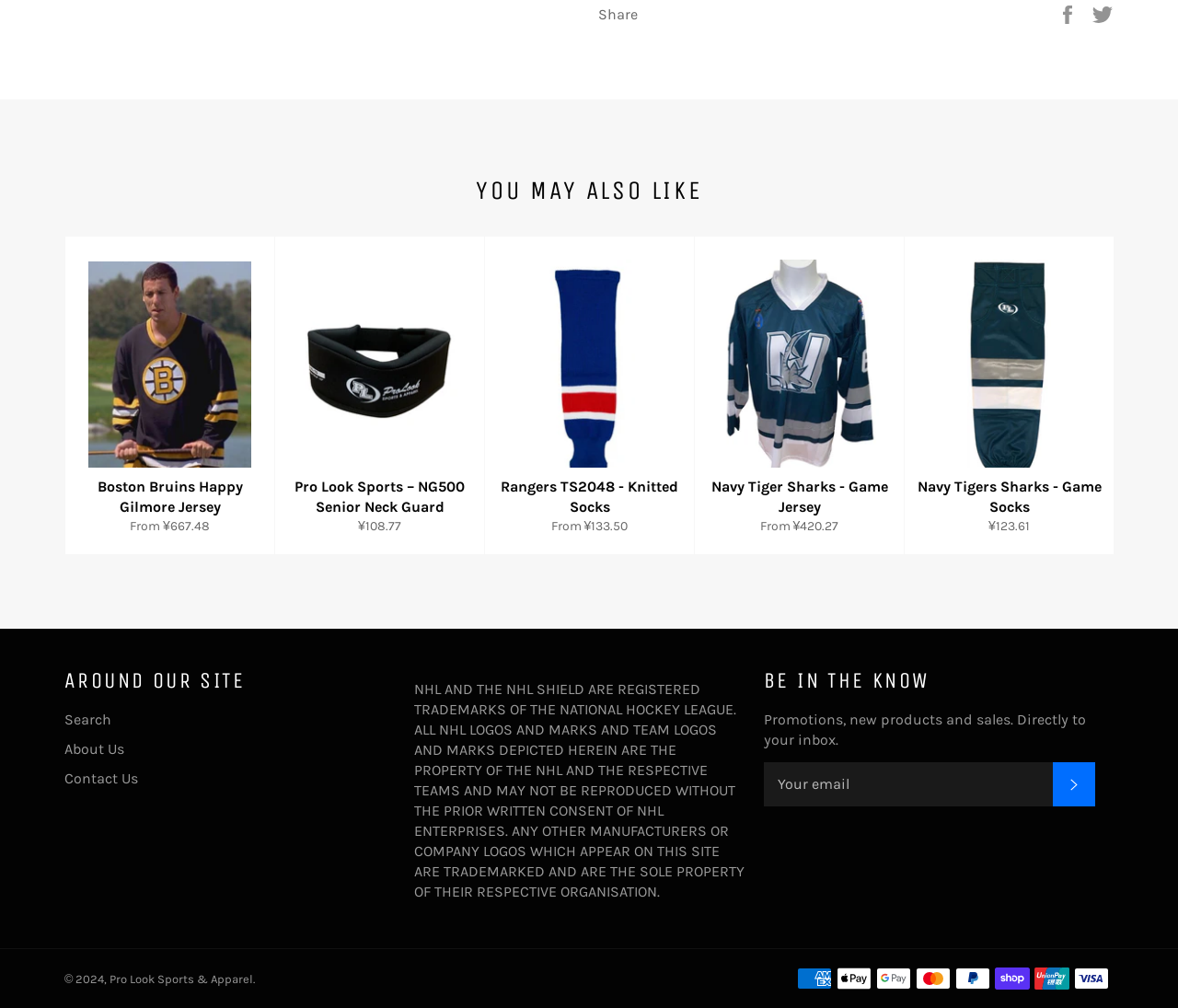Find the bounding box coordinates for the UI element that matches this description: "About Us".

[0.055, 0.734, 0.105, 0.751]